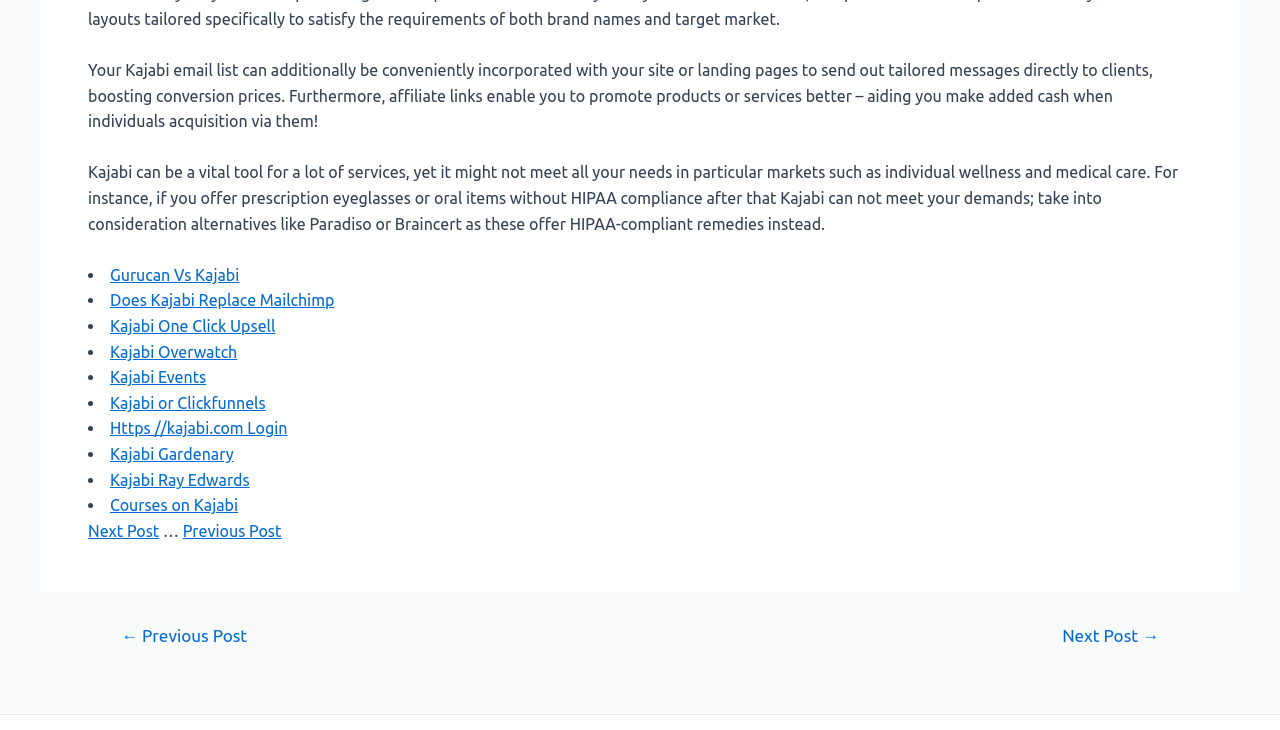Provide the bounding box coordinates of the section that needs to be clicked to accomplish the following instruction: "Click on 'Gurucan Vs Kajabi'."

[0.086, 0.364, 0.187, 0.389]